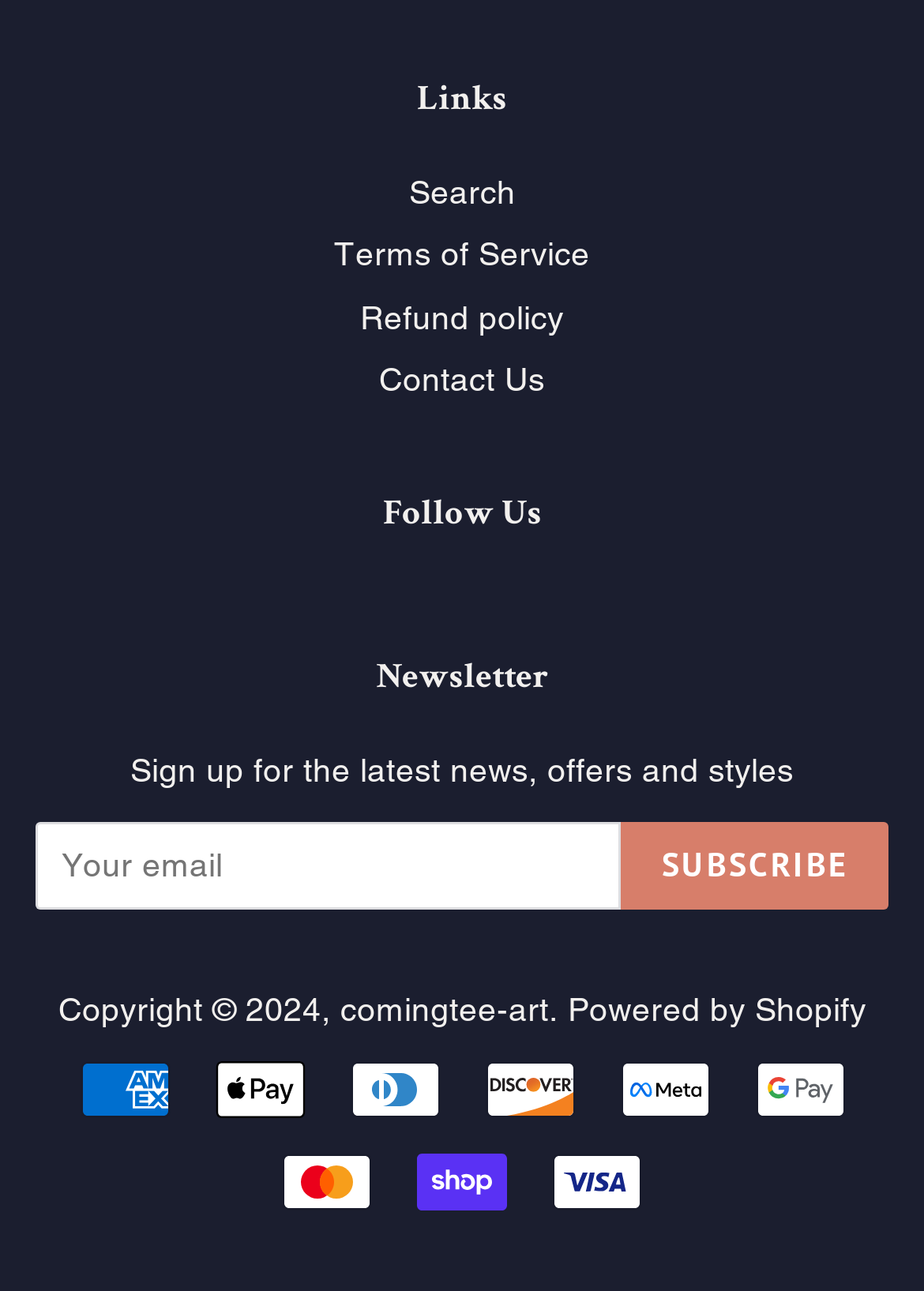How many payment methods are accepted? Based on the image, give a response in one word or a short phrase.

7